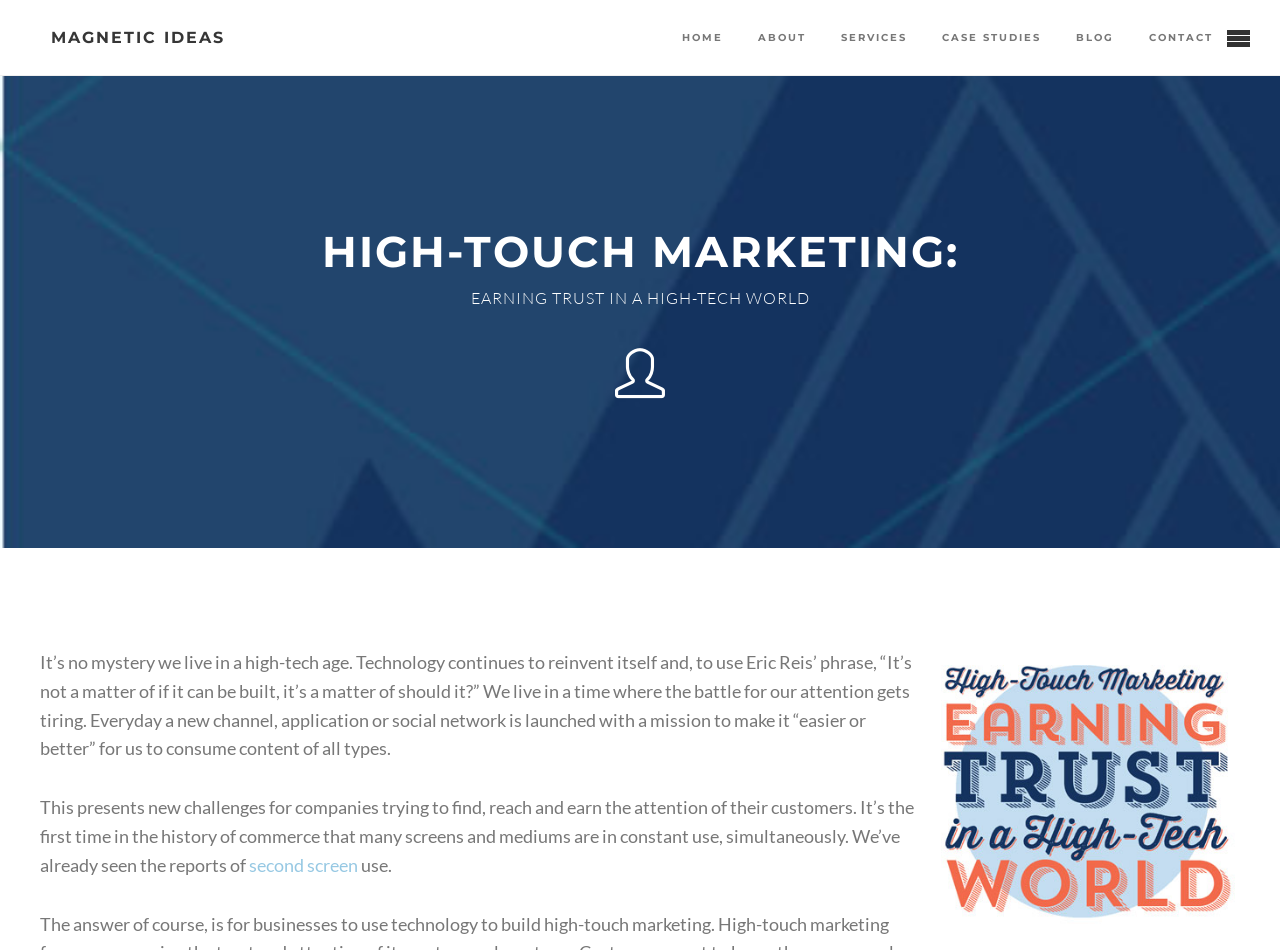Identify the bounding box coordinates for the element that needs to be clicked to fulfill this instruction: "go to 'CONTACT'". Provide the coordinates in the format of four float numbers between 0 and 1: [left, top, right, bottom].

[0.885, 0.0, 0.96, 0.079]